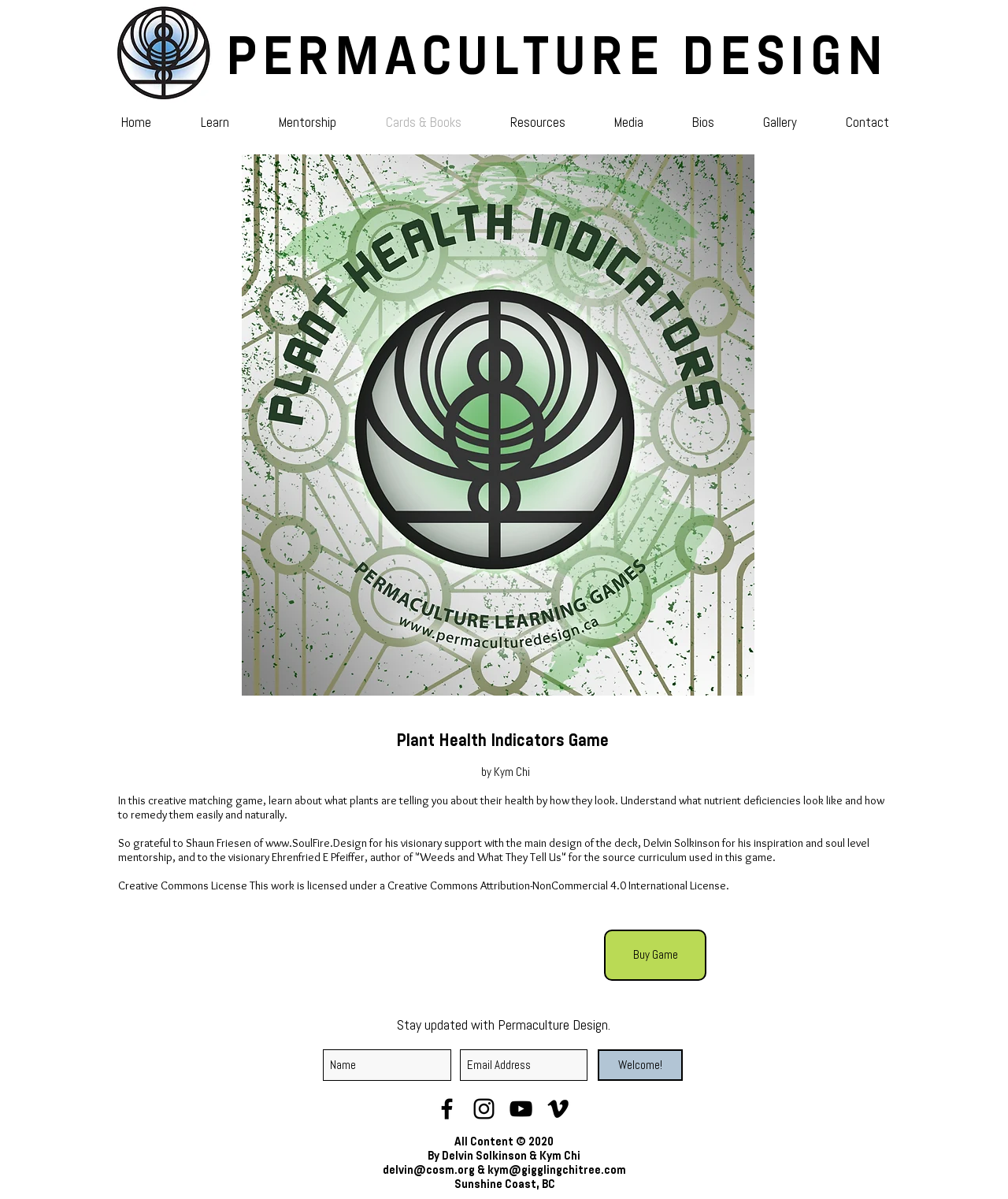Predict the bounding box of the UI element based on the description: "Media". The coordinates should be four float numbers between 0 and 1, formatted as [left, top, right, bottom].

[0.58, 0.094, 0.658, 0.11]